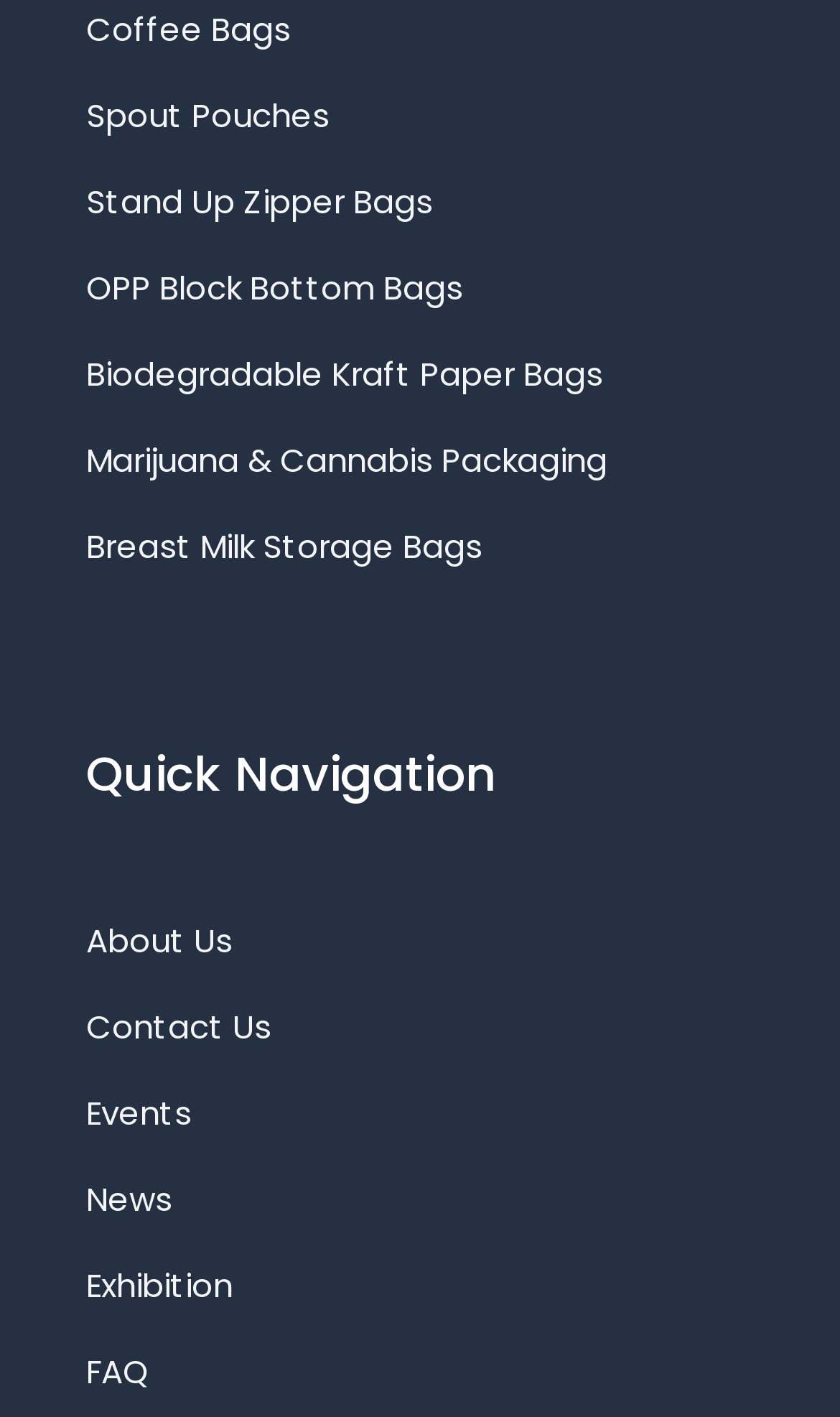What is the last item in the Quick Navigation section?
Based on the image, respond with a single word or phrase.

FAQ